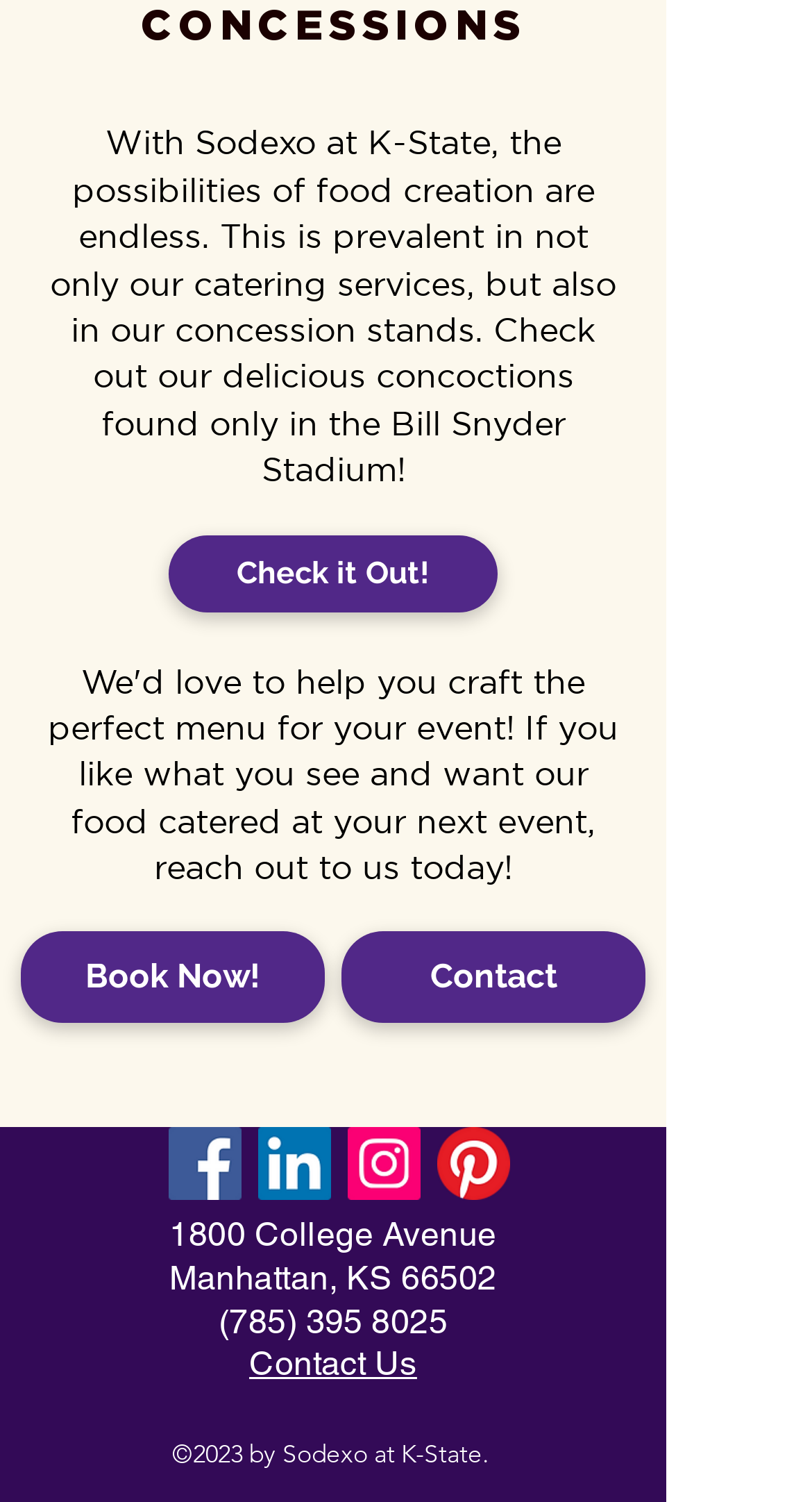Provide the bounding box coordinates in the format (top-left x, top-left y, bottom-right x, bottom-right y). All values are floating point numbers between 0 and 1. Determine the bounding box coordinate of the UI element described as: aria-label="Instagram"

[0.428, 0.751, 0.518, 0.8]